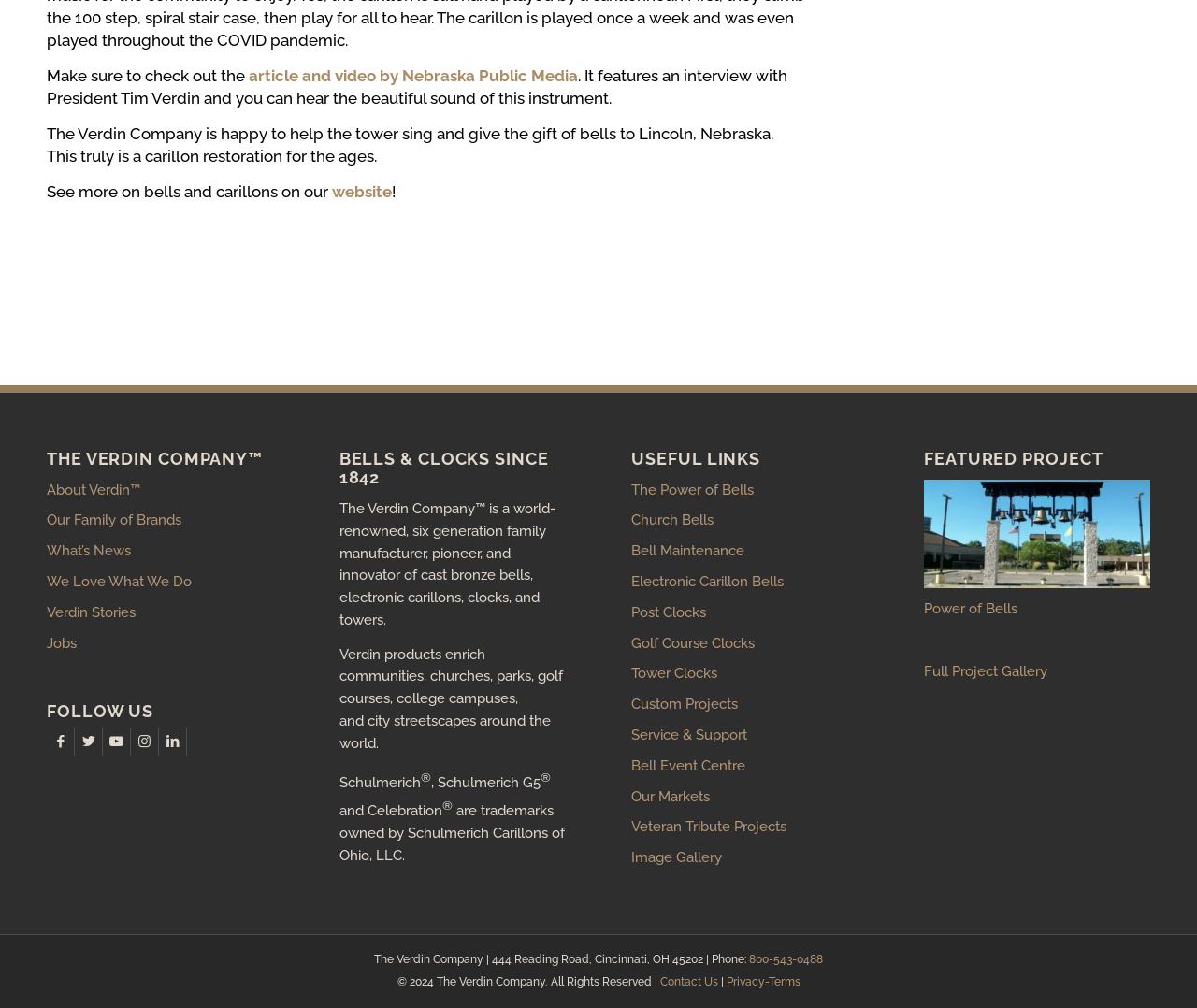What is the company's phone number?
Using the image provided, answer with just one word or phrase.

800-543-0488